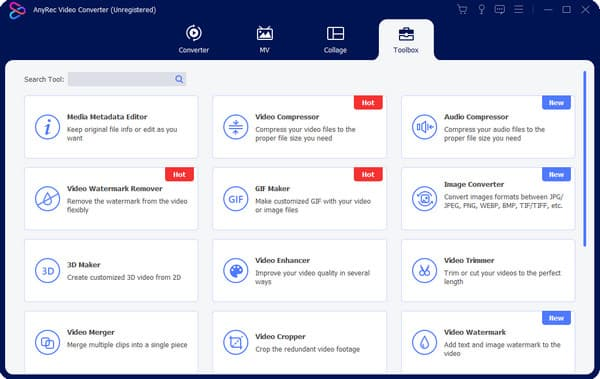Break down the image and describe every detail you can observe.

The image showcases the user interface of AnyRec Video Converter, focusing on the "Toolbox" section. Prominently featured is the "Video Watermark Remover" tool, which allows users to easily remove watermarks from videos by uploading their files. The interface is designed with a clean and modern aesthetic, exhibiting various tools available for video editing and enhancement, such as the Video Compressor, GIF Maker, Video Enhancer, and more. Each tool is visually represented with icons and accompanied by short descriptions, emphasizing their functionality. The layout encourages users to explore multiple video editing options in one convenient location, ideal for those seeking efficient multimedia solutions. From the interface, one can navigate through intuitive links and buttons to access different features seamlessly.